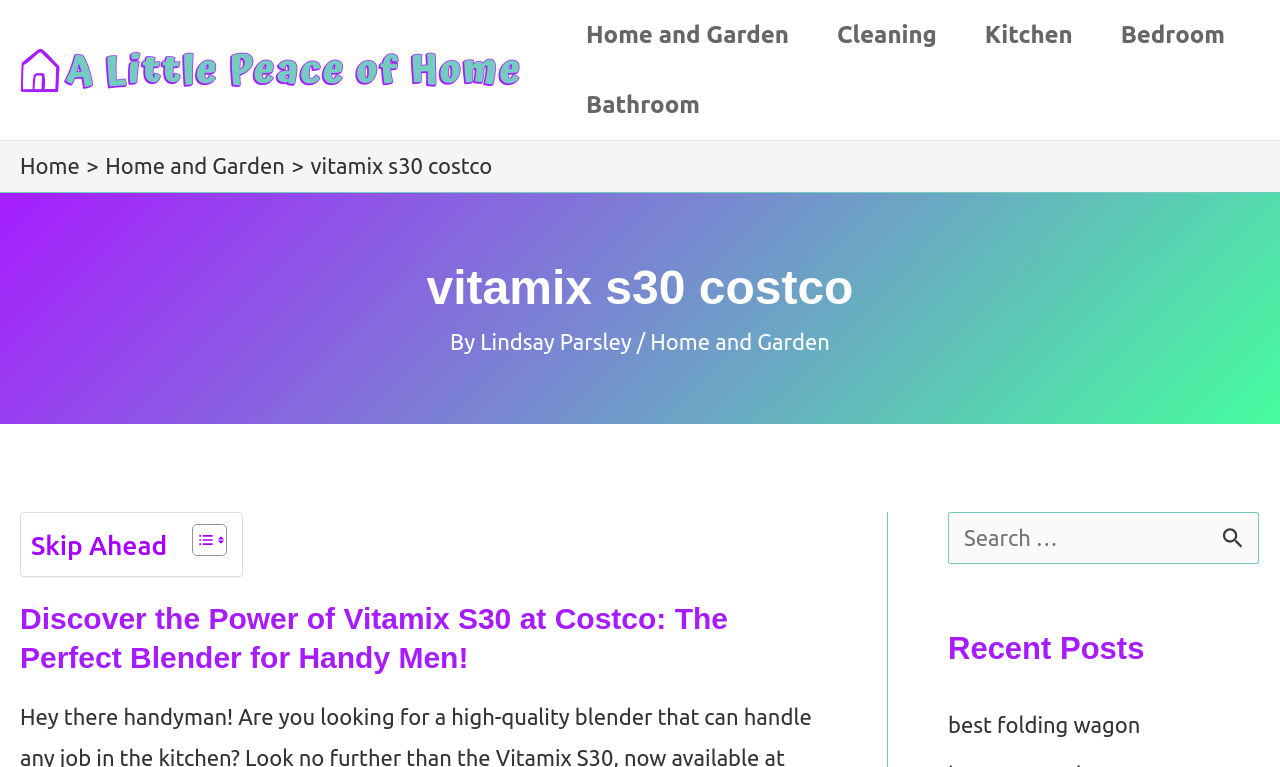Extract the bounding box coordinates for the UI element described as: "Bathroom".

[0.439, 0.091, 0.566, 0.183]